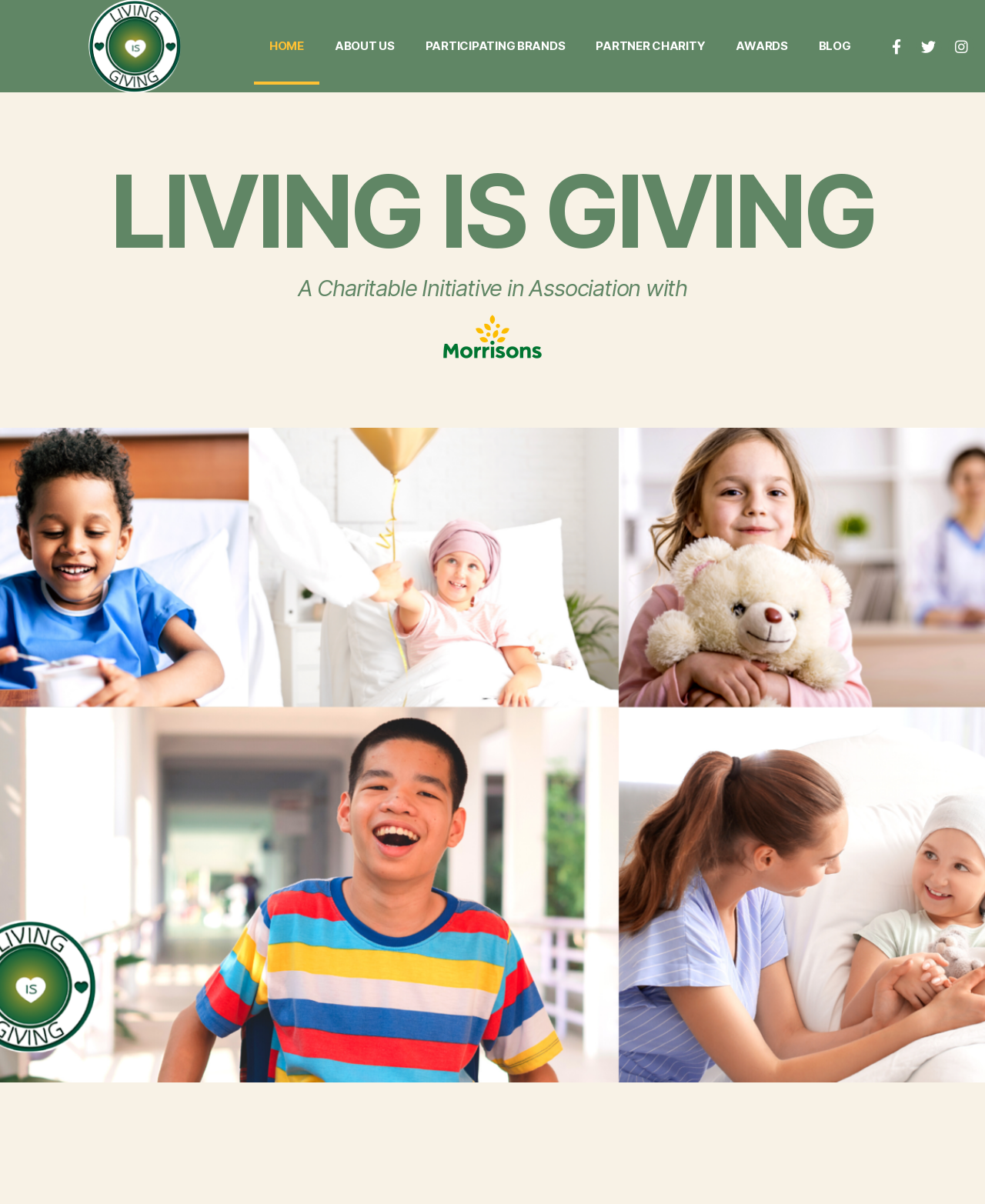Generate a comprehensive description of the webpage.

The webpage is about "Living is Giving", a charitable initiative by Morrisons. At the top of the page, there is a navigation menu with six links: "HOME", "ABOUT US", "PARTICIPATING BRANDS", "PARTNER CHARITY", "AWARDS", and "BLOG", aligned horizontally from left to right. 

Below the navigation menu, there are three social media links, "Facebook", "Twitter", and "Instagram", positioned from left to right, near the top-right corner of the page. 

The main content of the page is divided into two sections. The first section has a large heading "LIVING IS GIVING" spanning almost the entire width of the page. The second section has a smaller heading "A Charitable Initiative in Association with" positioned below the first heading, also spanning almost the entire width of the page.